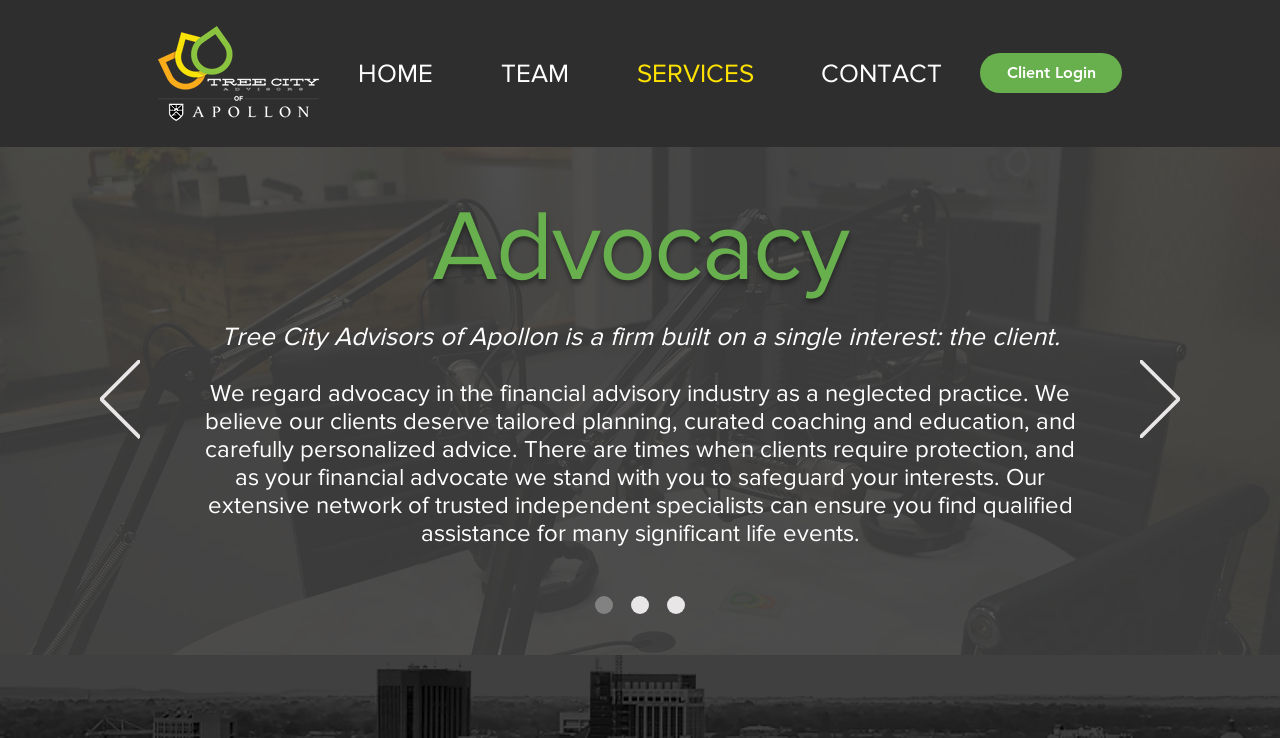Locate the bounding box coordinates of the clickable area to execute the instruction: "Click the HOME link". Provide the coordinates as four float numbers between 0 and 1, represented as [left, top, right, bottom].

[0.253, 0.062, 0.365, 0.137]